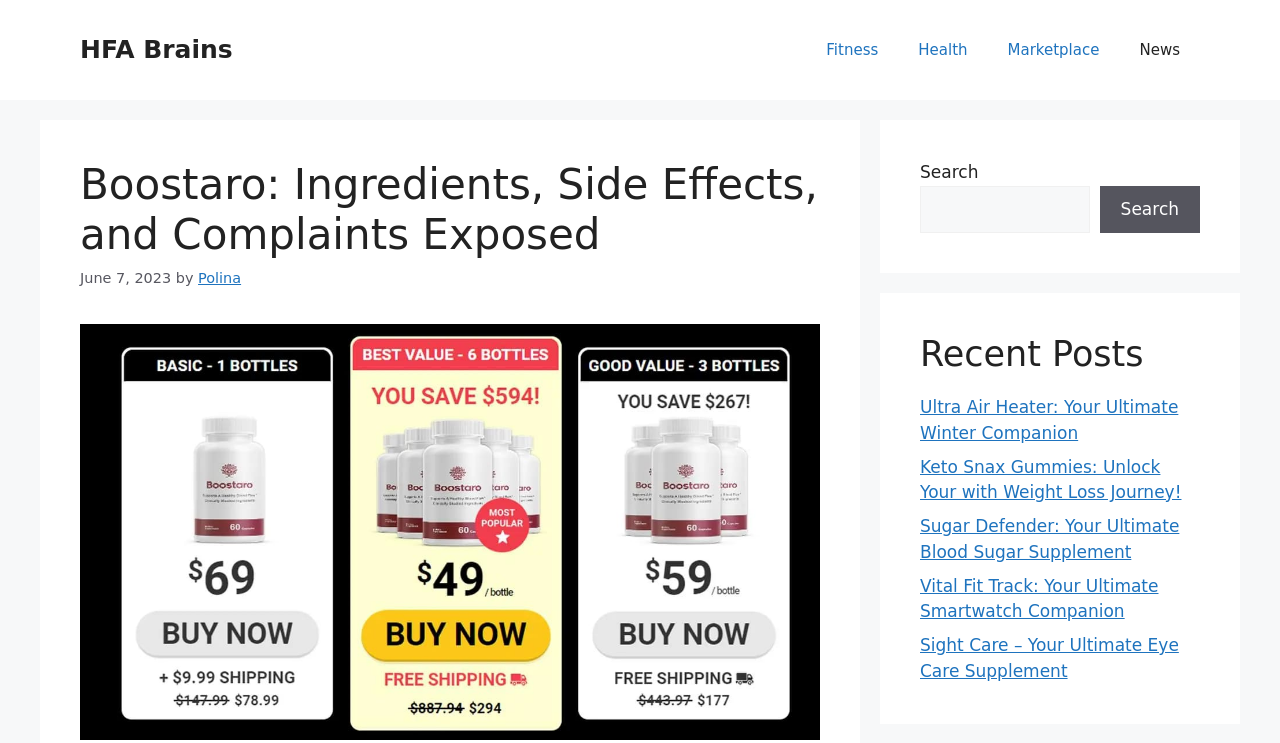Determine the bounding box coordinates for the area you should click to complete the following instruction: "Read the review of Boostaro".

[0.062, 0.215, 0.641, 0.351]